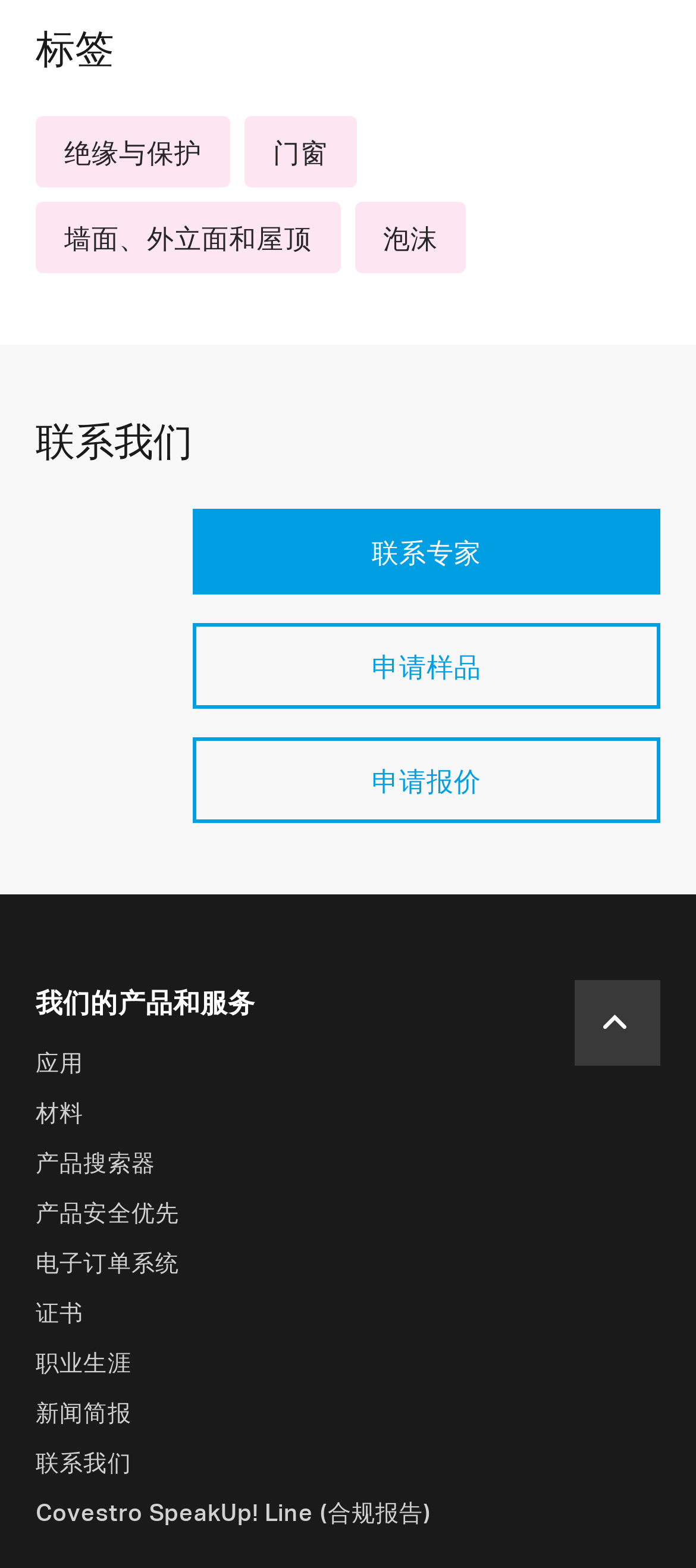Please mark the clickable region by giving the bounding box coordinates needed to complete this instruction: "Click the menu button".

None